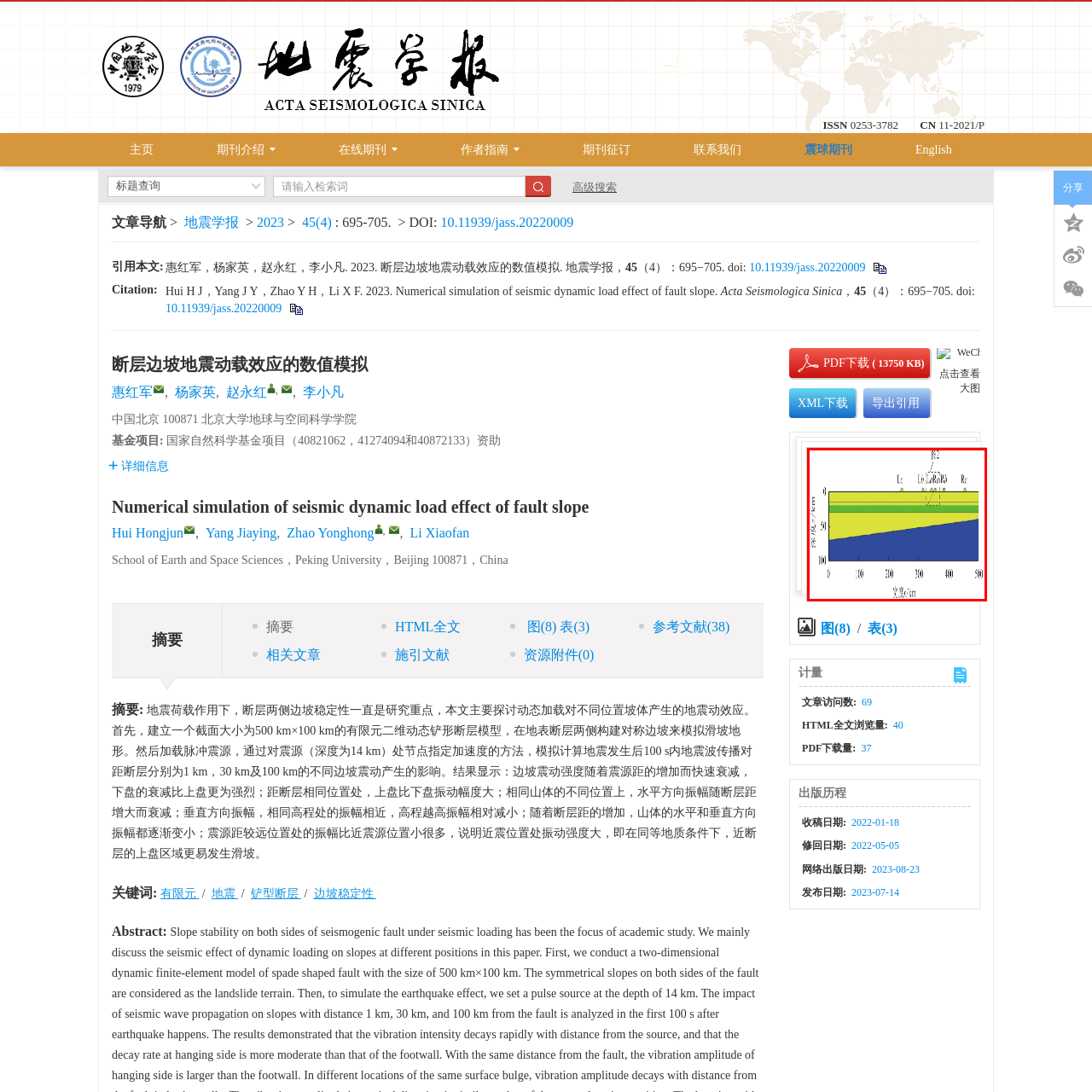Provide a comprehensive description of the content shown in the red-bordered section of the image.

The image presents a graphical representation related to the numerical simulation of seismic dynamic load effects on fault slopes. It features a layered model where different colors are utilized to signify various geological strata, indicating how seismic activity may impact these layers. The vertical axis is marked with specific values, likely representing depth or seismic intensity (in units such as meters or kilometers), while the horizontal axis shows distance (in kilometers). The legend may include identifiers for key parameters or layers, such as "L1," "L2," and "R2," which correlate with specific geological characteristics or responses under seismic conditions. This illustration contributes to understanding the complex interactions between fault dynamics and geological behavior, important for seismic studies and engineering applications.